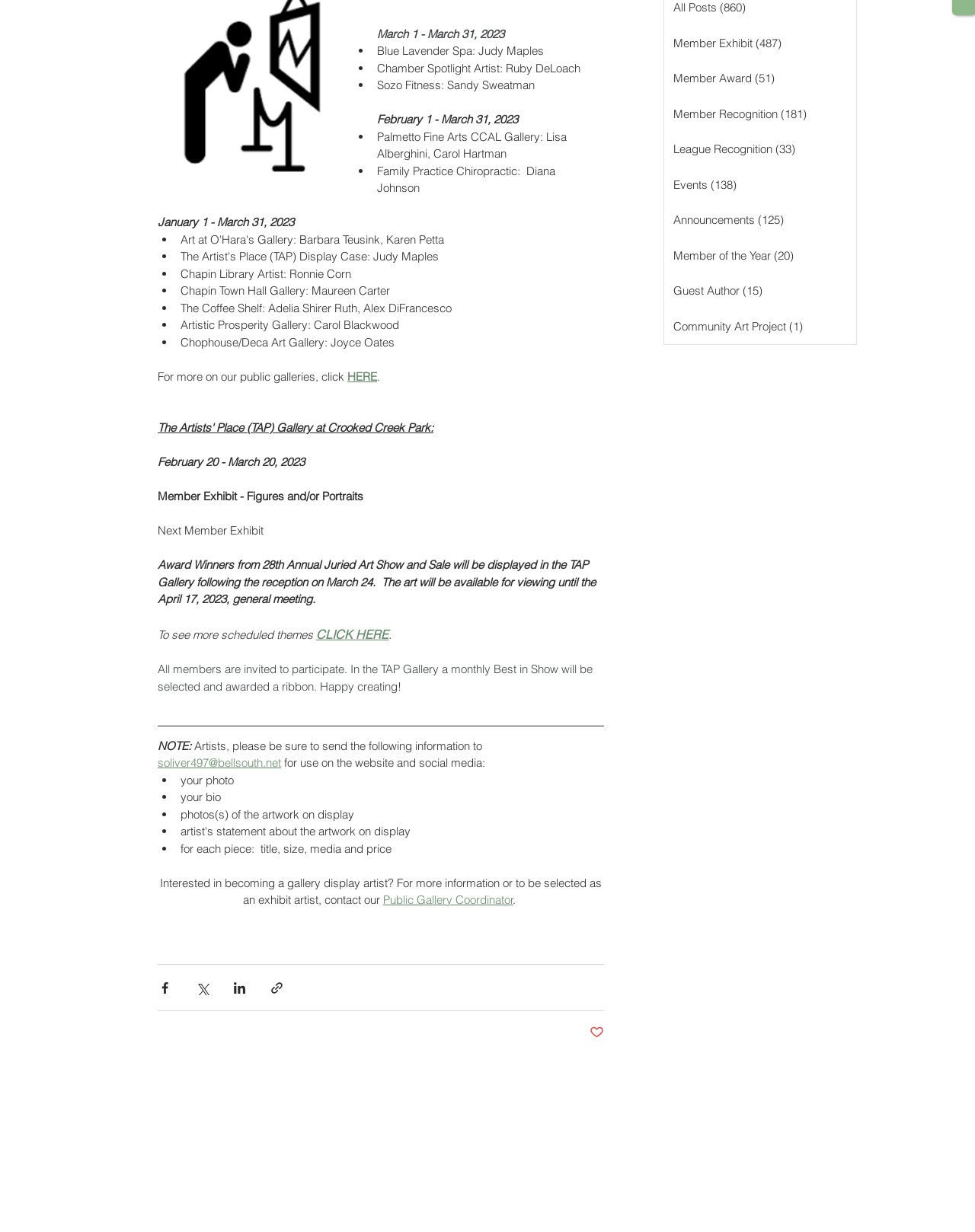Locate the UI element described by Breathe and provide its bounding box coordinates. Use the format (top-left x, top-left y, bottom-right x, bottom-right y) with all values as floating point numbers between 0 and 1.

None